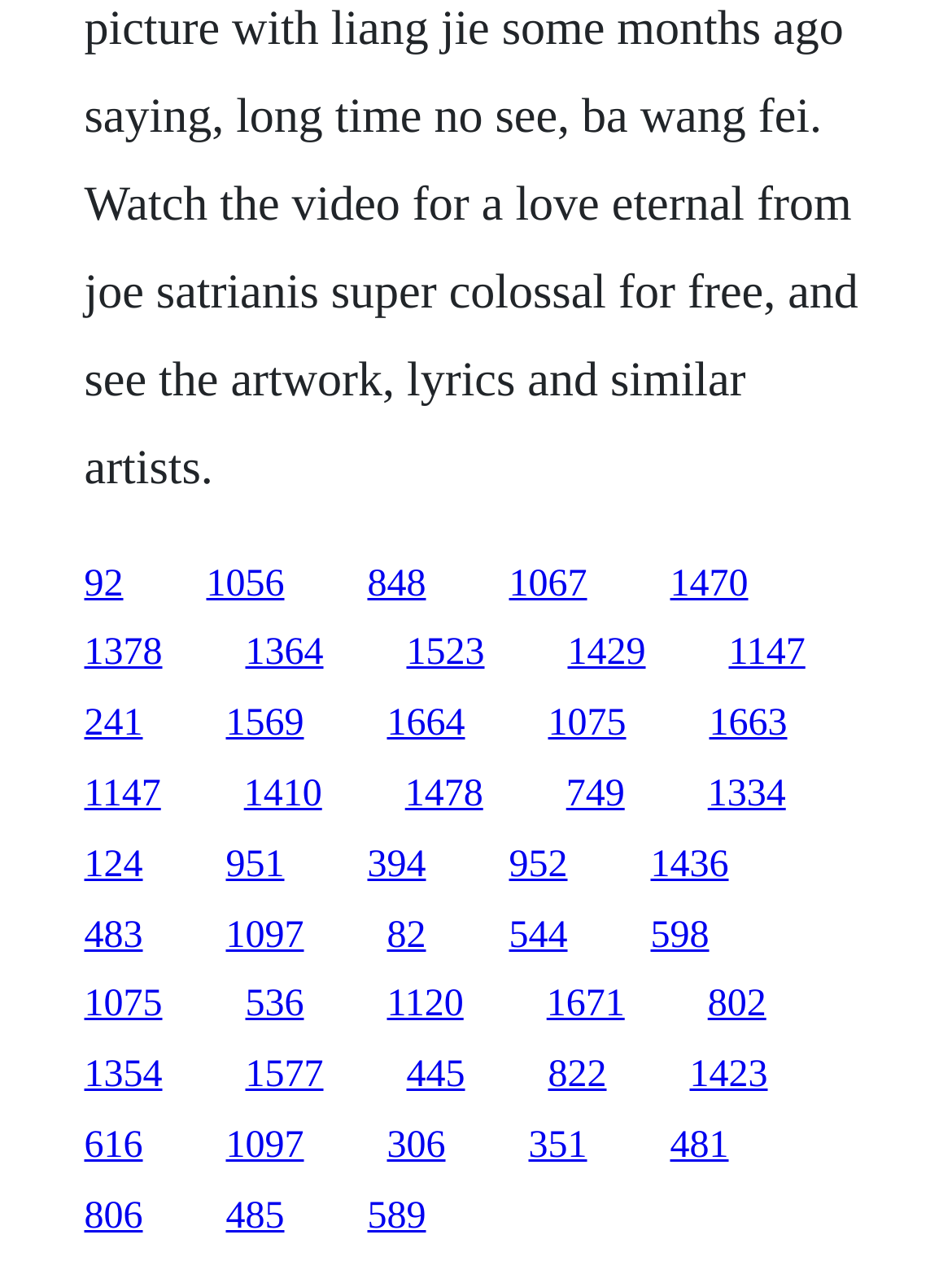Please respond in a single word or phrase: 
Do all links have similar heights?

Yes